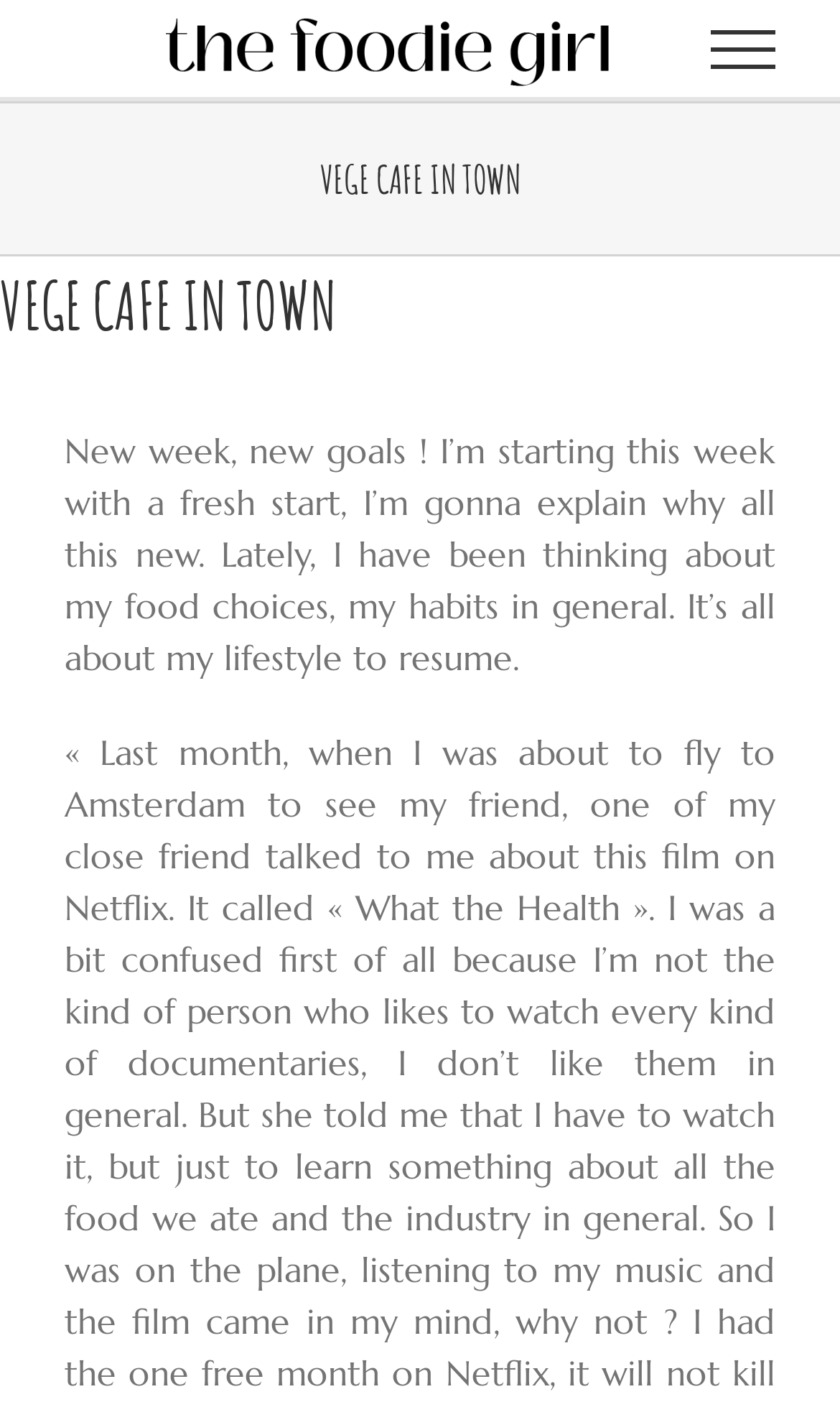Describe all the key features of the webpage in detail.

The webpage is a blog post titled "VEGE CAFE IN TOWN" by "The Foodie Girl". At the top left corner, there is a logo of "The Foodie Girl" which is also a link. Below the logo, there is a heading that displays the title "VEGE CAFE IN TOWN" in a larger font size. 

On the top right corner, there is a hidden link to show or hide the menu. 

The main content of the blog post starts below the title, where the author shares their personal thoughts and goals for the new week. The text explains that the author is starting fresh, reflecting on their food choices and habits, and how it relates to their overall lifestyle.